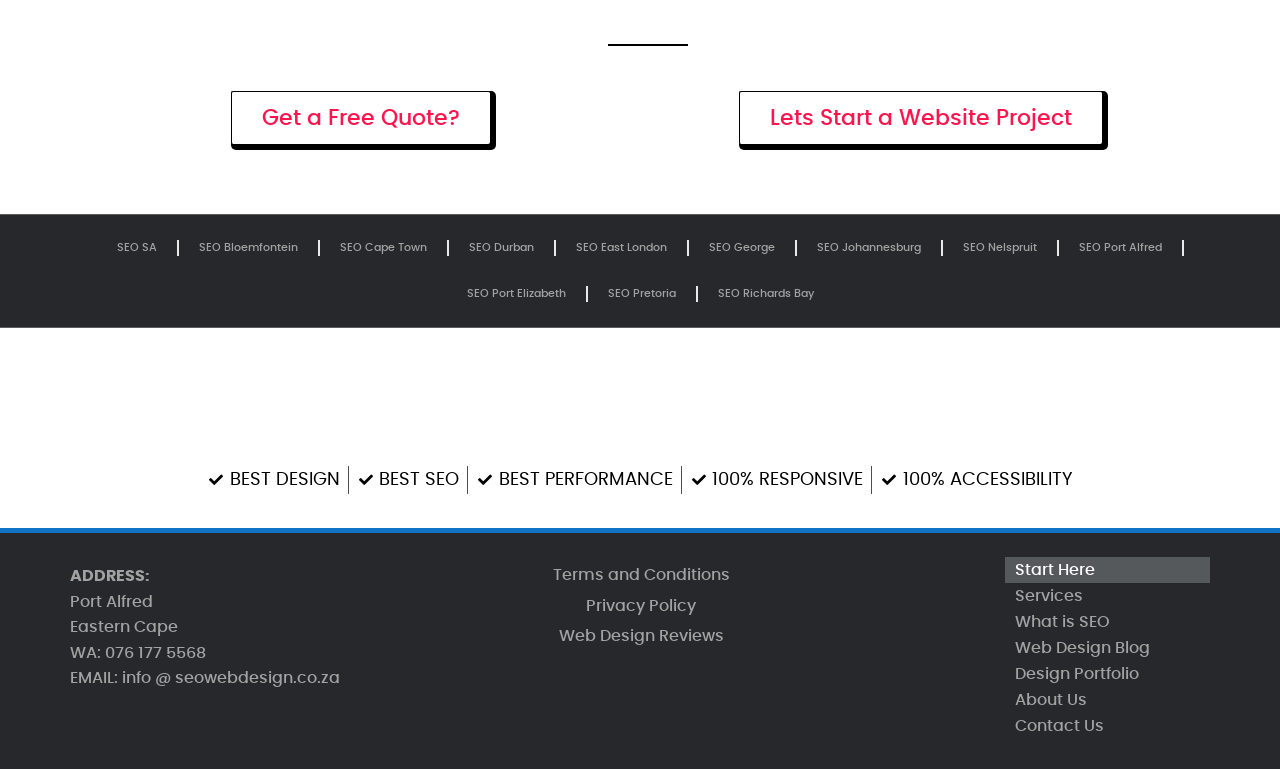Answer succinctly with a single word or phrase:
How can I contact the company?

Phone or email